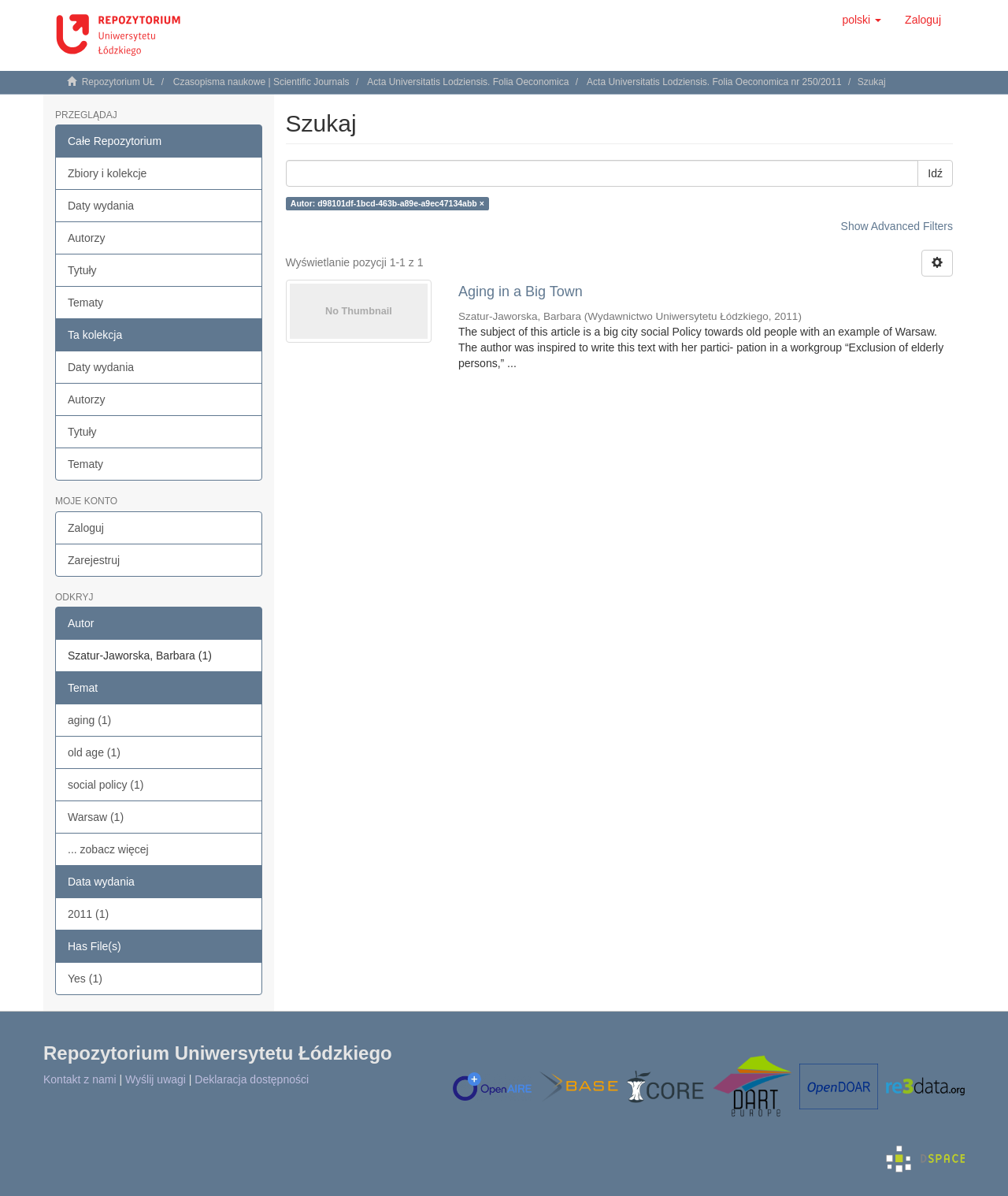What is the title of the article?
Based on the screenshot, give a detailed explanation to answer the question.

I found the title of the article by looking at the heading 'Aging in a Big Town' which is located below the search bar and above the author's name.